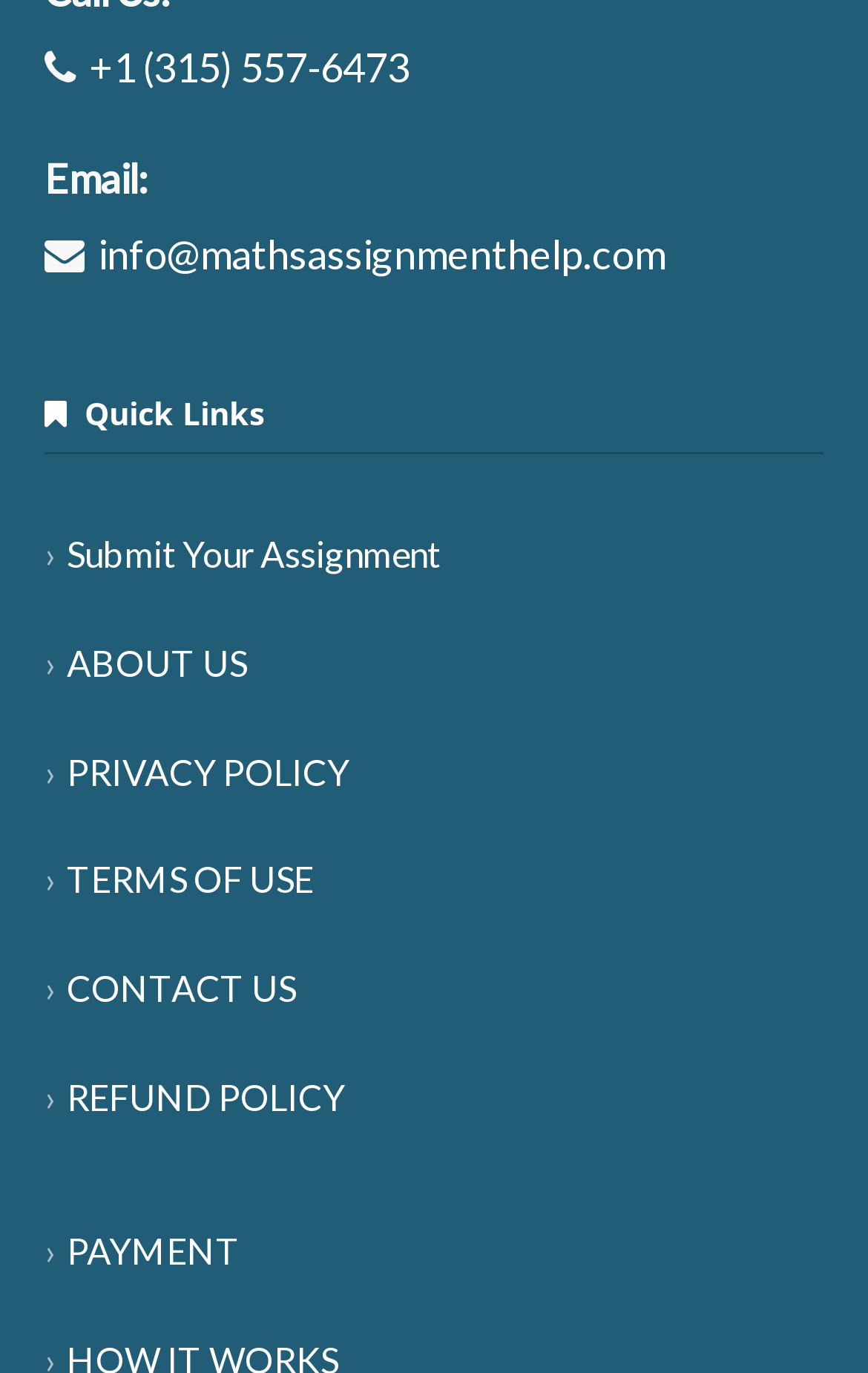What is the purpose of the webpage? Please answer the question using a single word or phrase based on the image.

Math assignment help